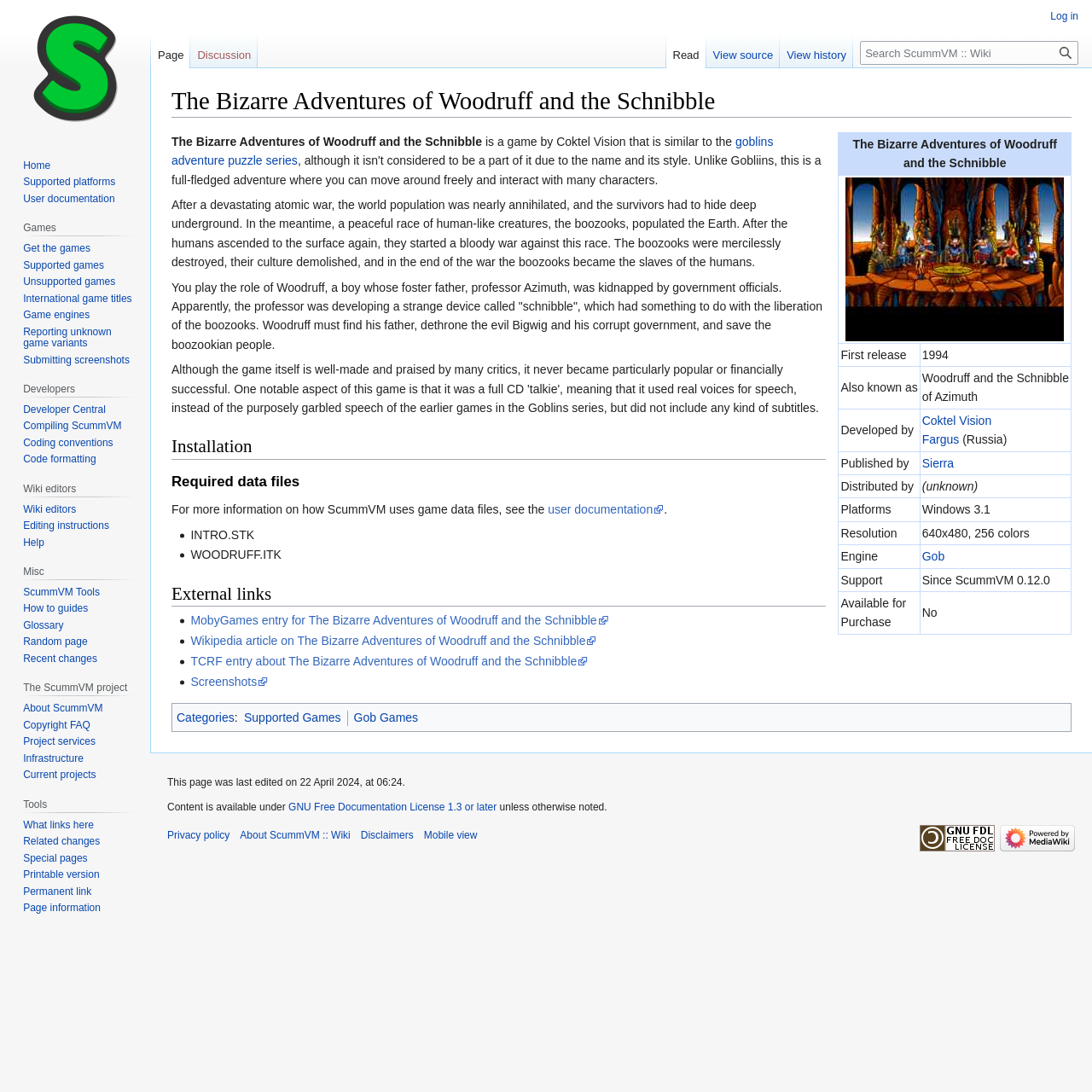Determine the bounding box for the UI element that matches this description: "How to guides".

[0.021, 0.552, 0.081, 0.563]